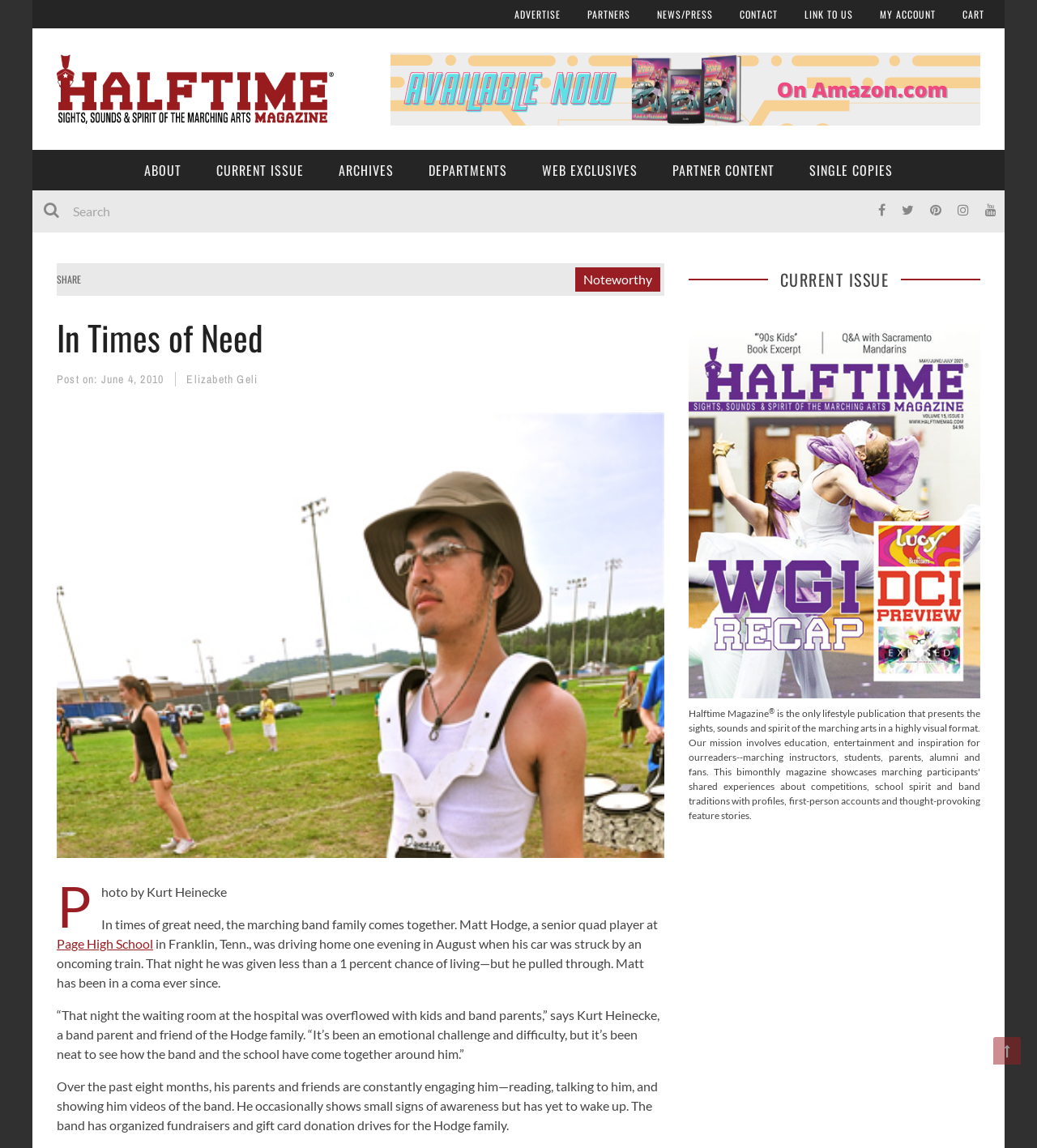Determine the bounding box coordinates of the clickable element to complete this instruction: "Read the current issue". Provide the coordinates in the format of four float numbers between 0 and 1, [left, top, right, bottom].

[0.664, 0.436, 0.945, 0.448]